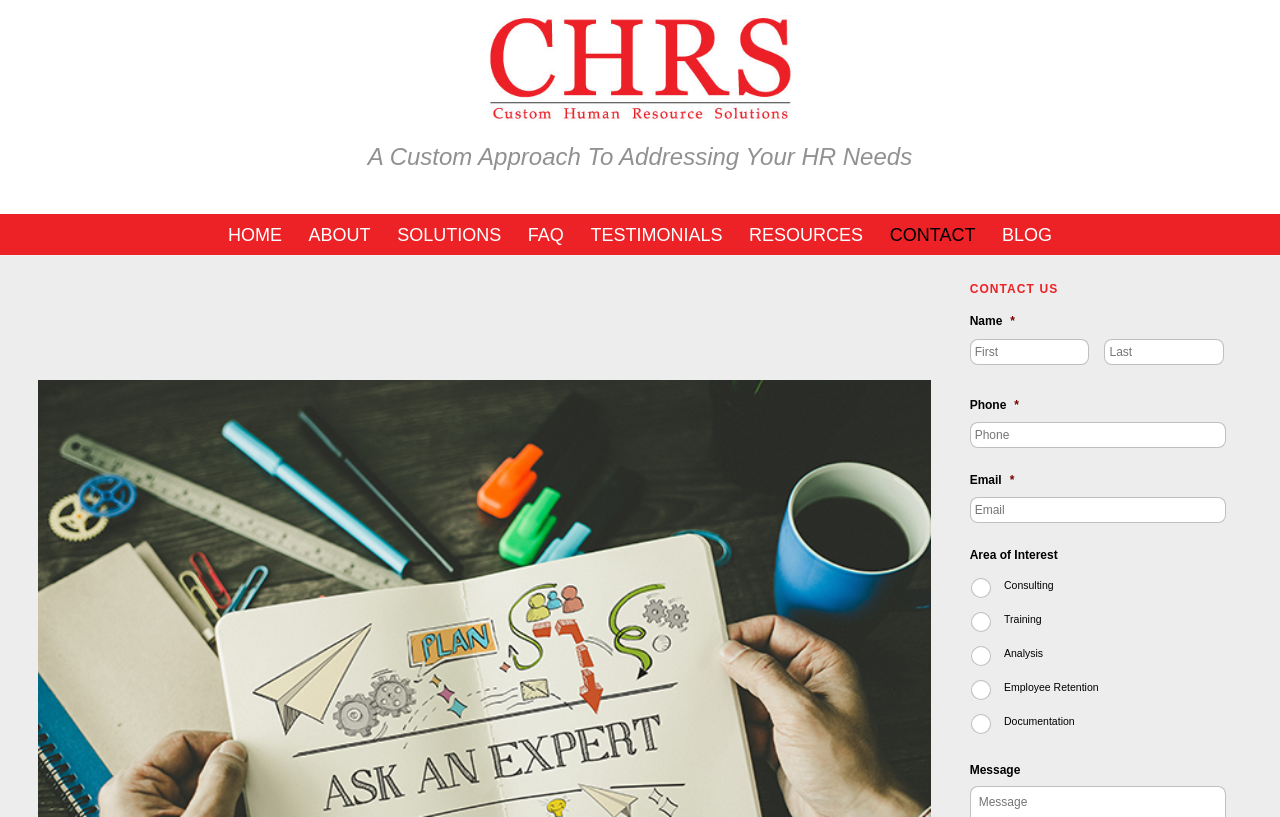Please provide the bounding box coordinates for the element that needs to be clicked to perform the following instruction: "click the CONTACT link". The coordinates should be given as four float numbers between 0 and 1, i.e., [left, top, right, bottom].

[0.687, 0.262, 0.77, 0.313]